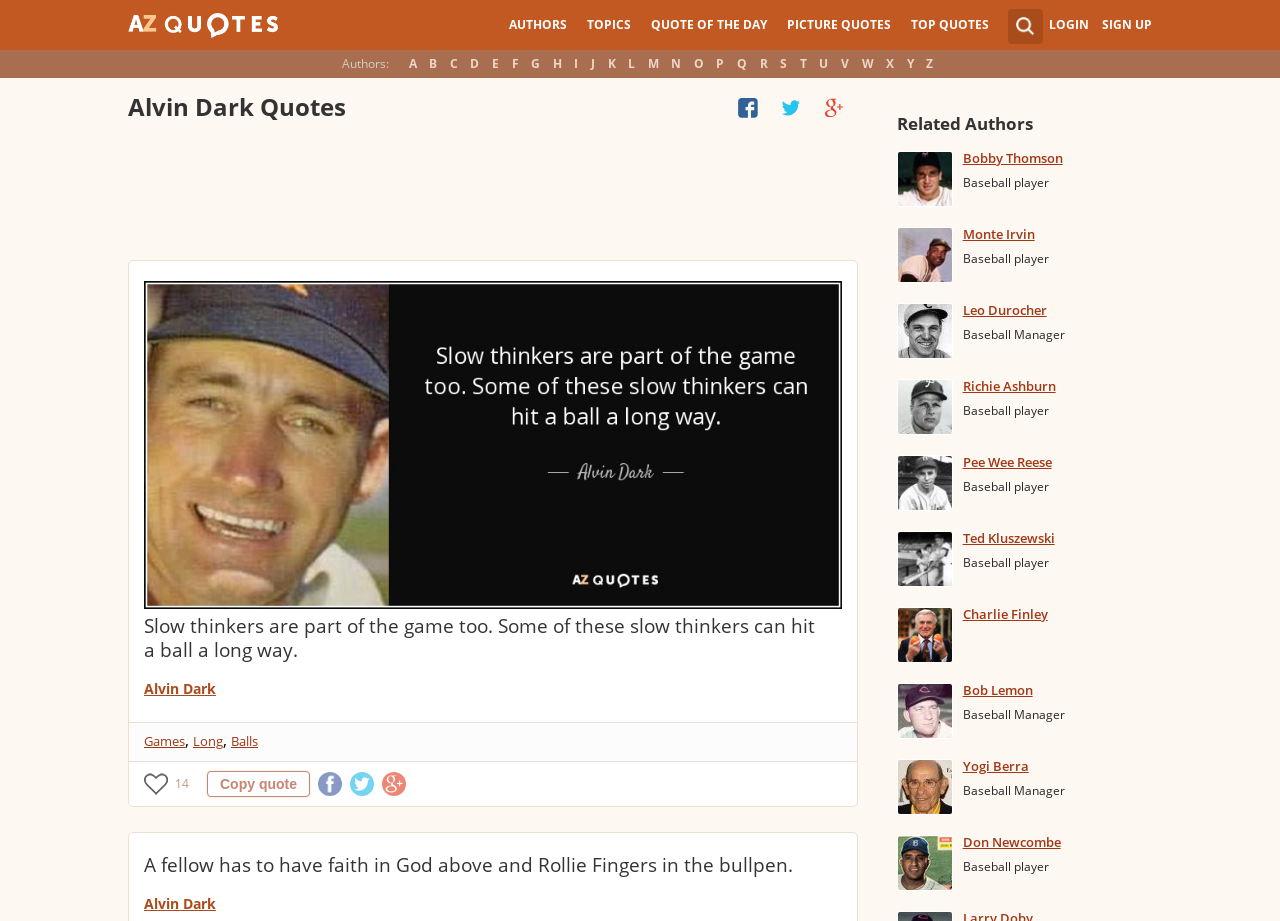Find the bounding box coordinates of the element to click in order to complete the given instruction: "Click on the 'TOPICS' link."

[0.451, 0.0, 0.501, 0.054]